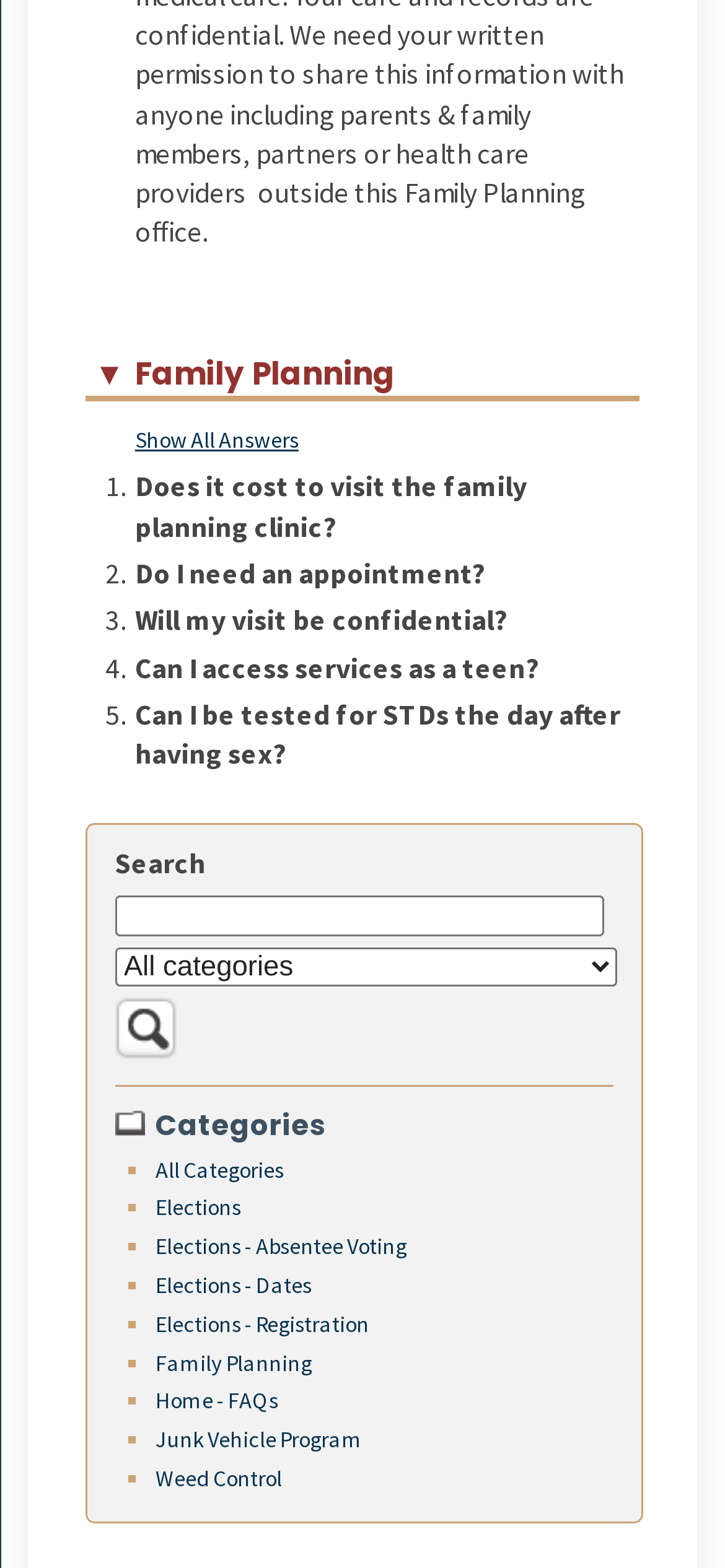Provide the bounding box coordinates for the area that should be clicked to complete the instruction: "Search for something".

[0.158, 0.571, 0.833, 0.597]